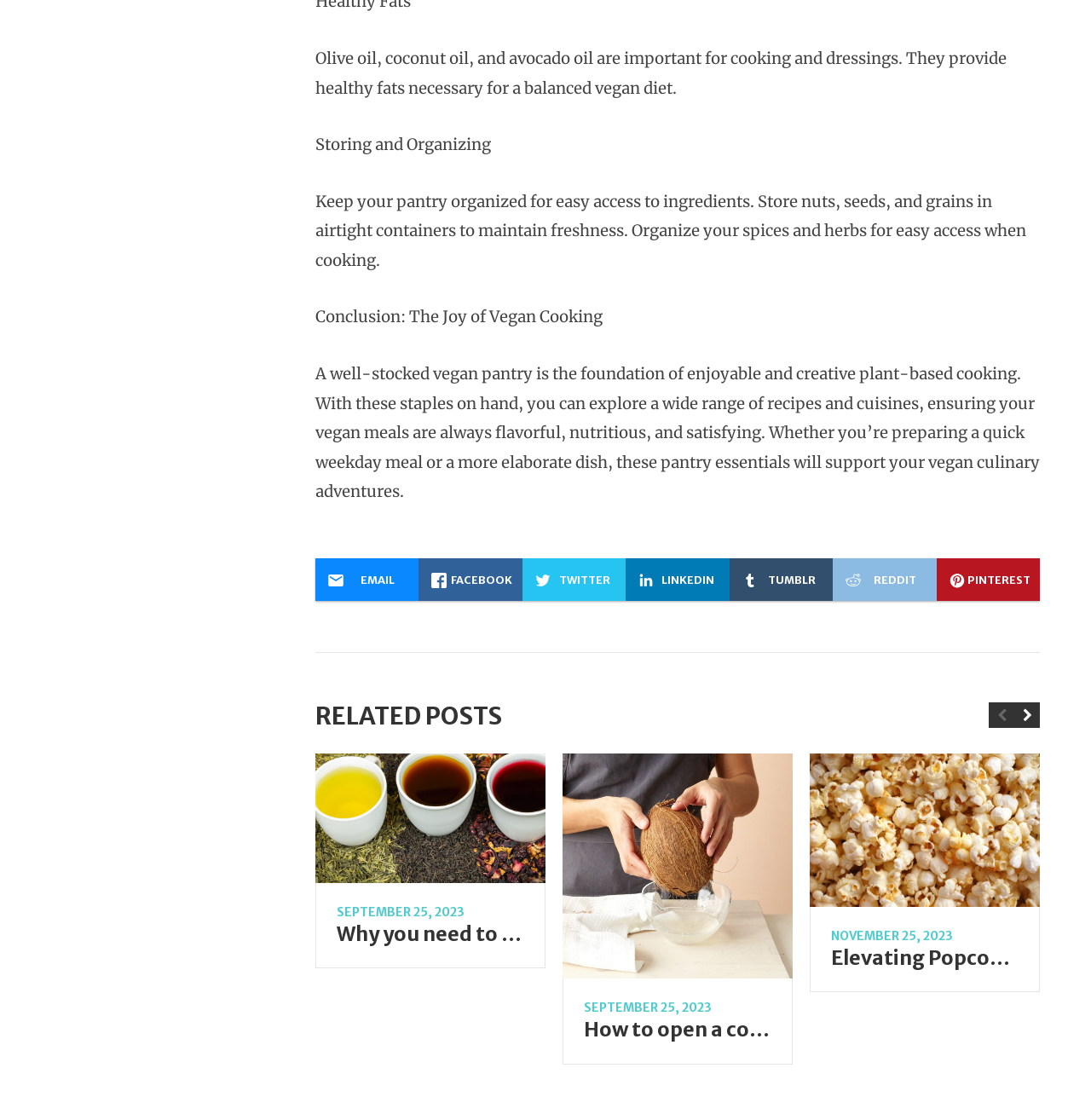Show the bounding box coordinates of the element that should be clicked to complete the task: "Click on Previous".

[0.906, 0.627, 0.93, 0.65]